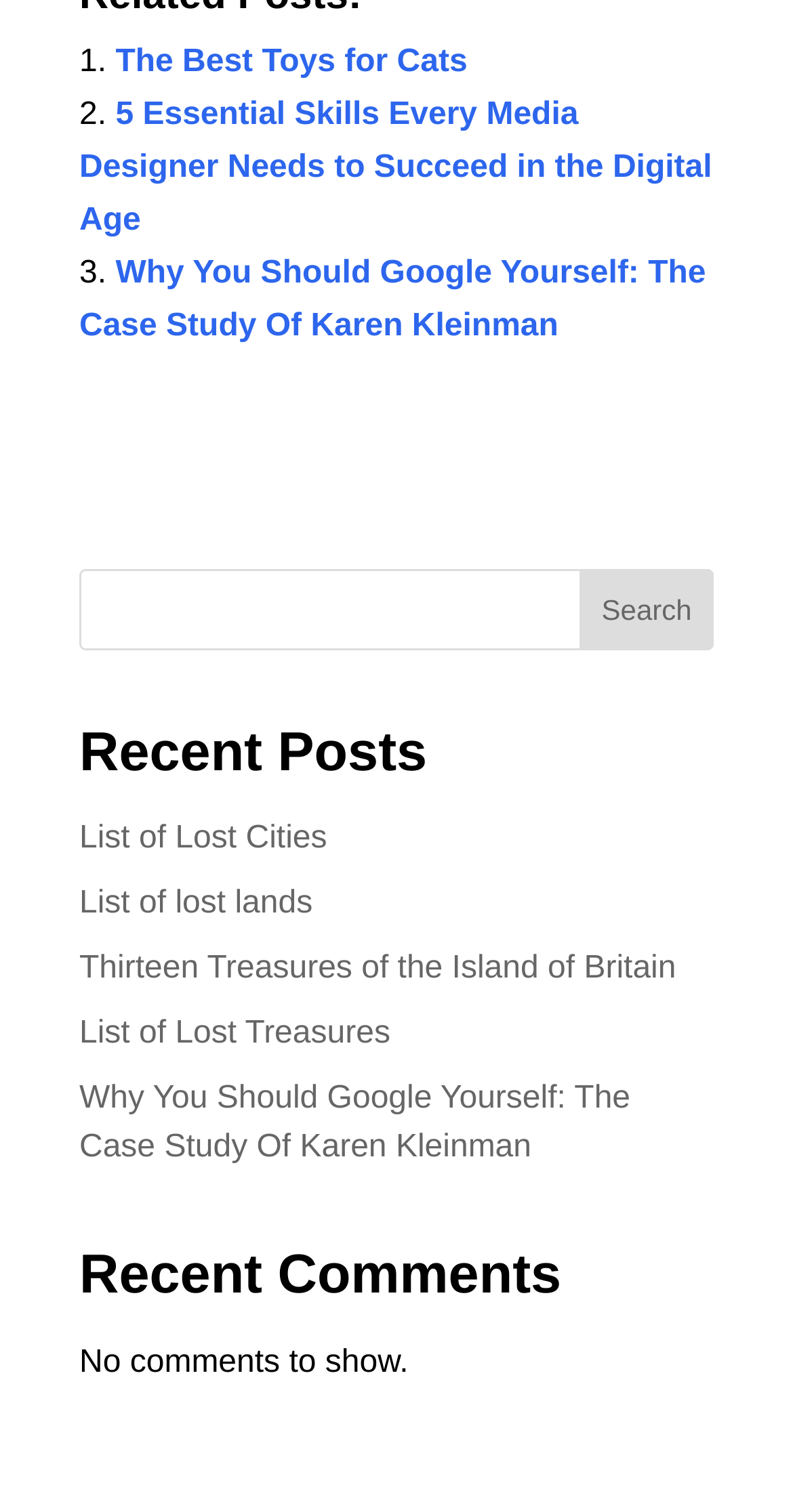Find the bounding box coordinates of the UI element according to this description: "parent_node: Search name="s"".

[0.1, 0.377, 0.9, 0.43]